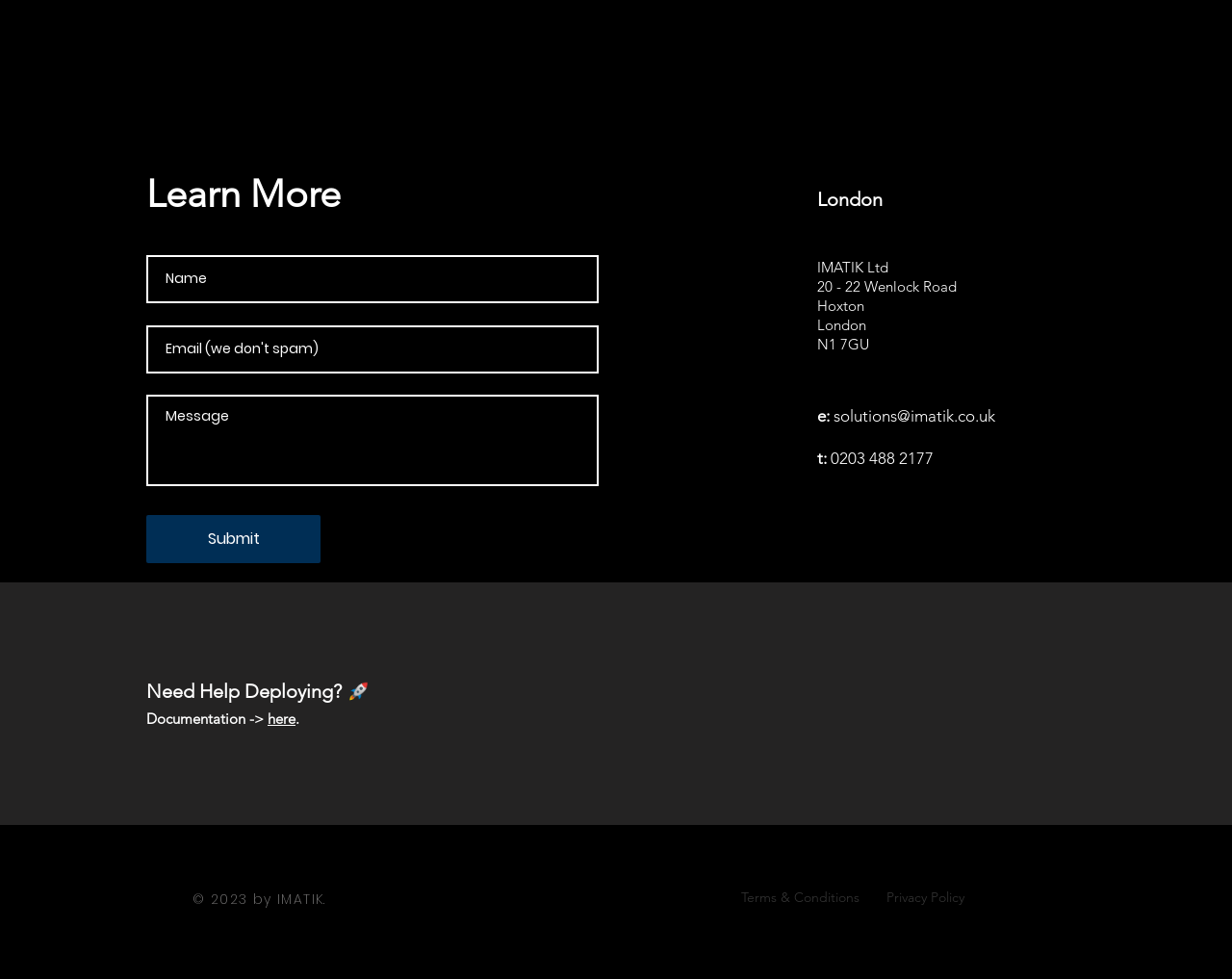Carefully examine the image and provide an in-depth answer to the question: What is the phone number of the company?

The phone number of the company can be found in the heading elements on the webpage, specifically in the element with the text 't: 0203 488 2177' which is located at coordinates [0.663, 0.456, 0.902, 0.478].